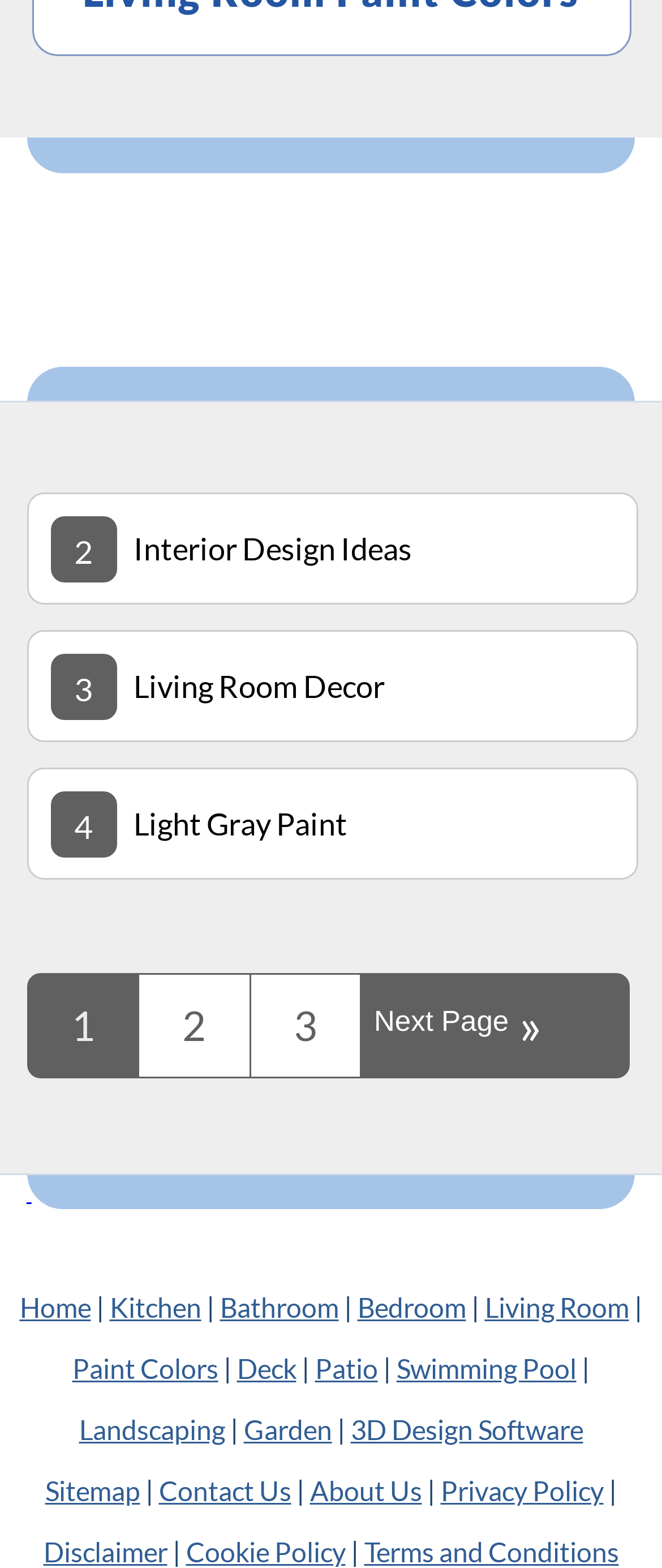Indicate the bounding box coordinates of the element that must be clicked to execute the instruction: "visit Prestige Paintballs website". The coordinates should be given as four float numbers between 0 and 1, i.e., [left, top, right, bottom].

None